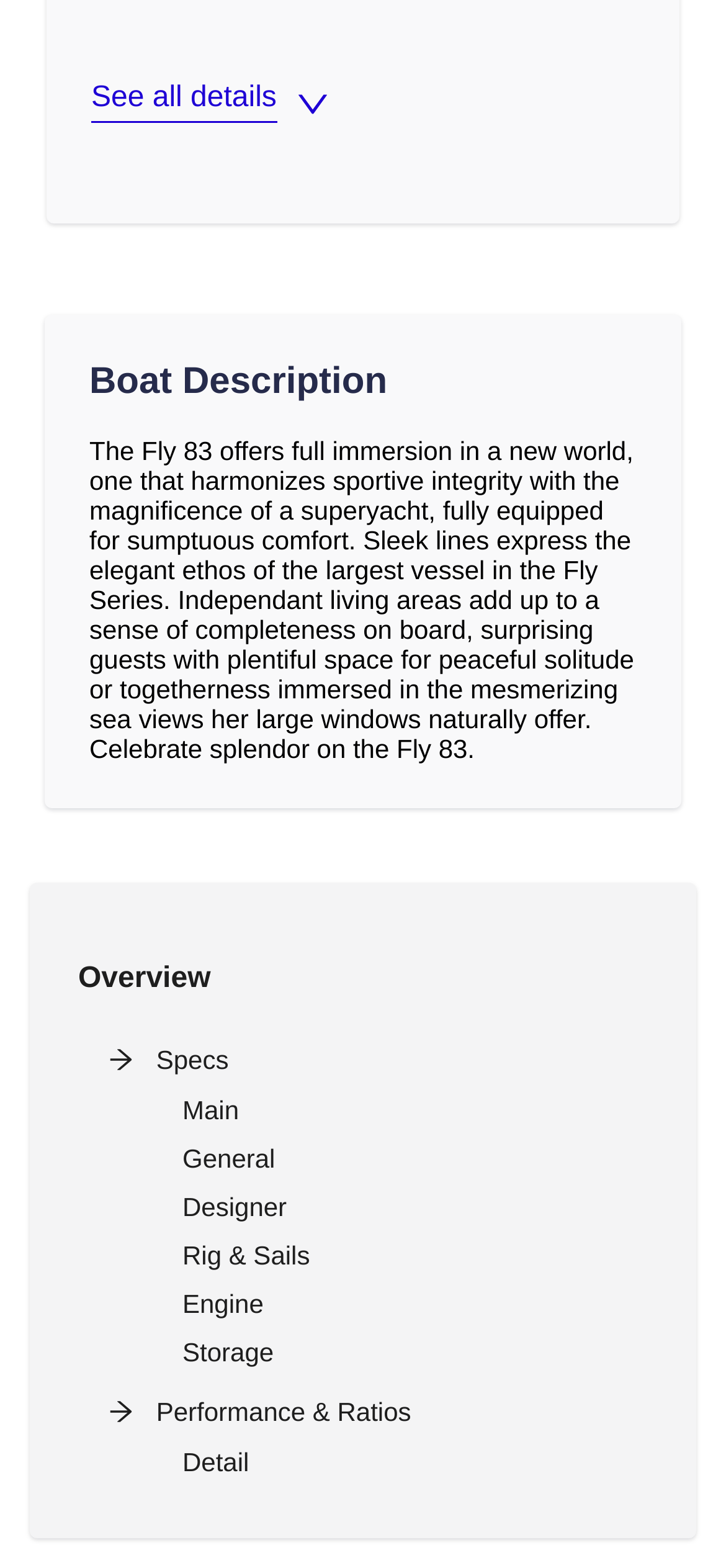Given the description of the UI element: "Rig & Sails", predict the bounding box coordinates in the form of [left, top, right, bottom], with each value being a float between 0 and 1.

[0.251, 0.788, 0.897, 0.814]